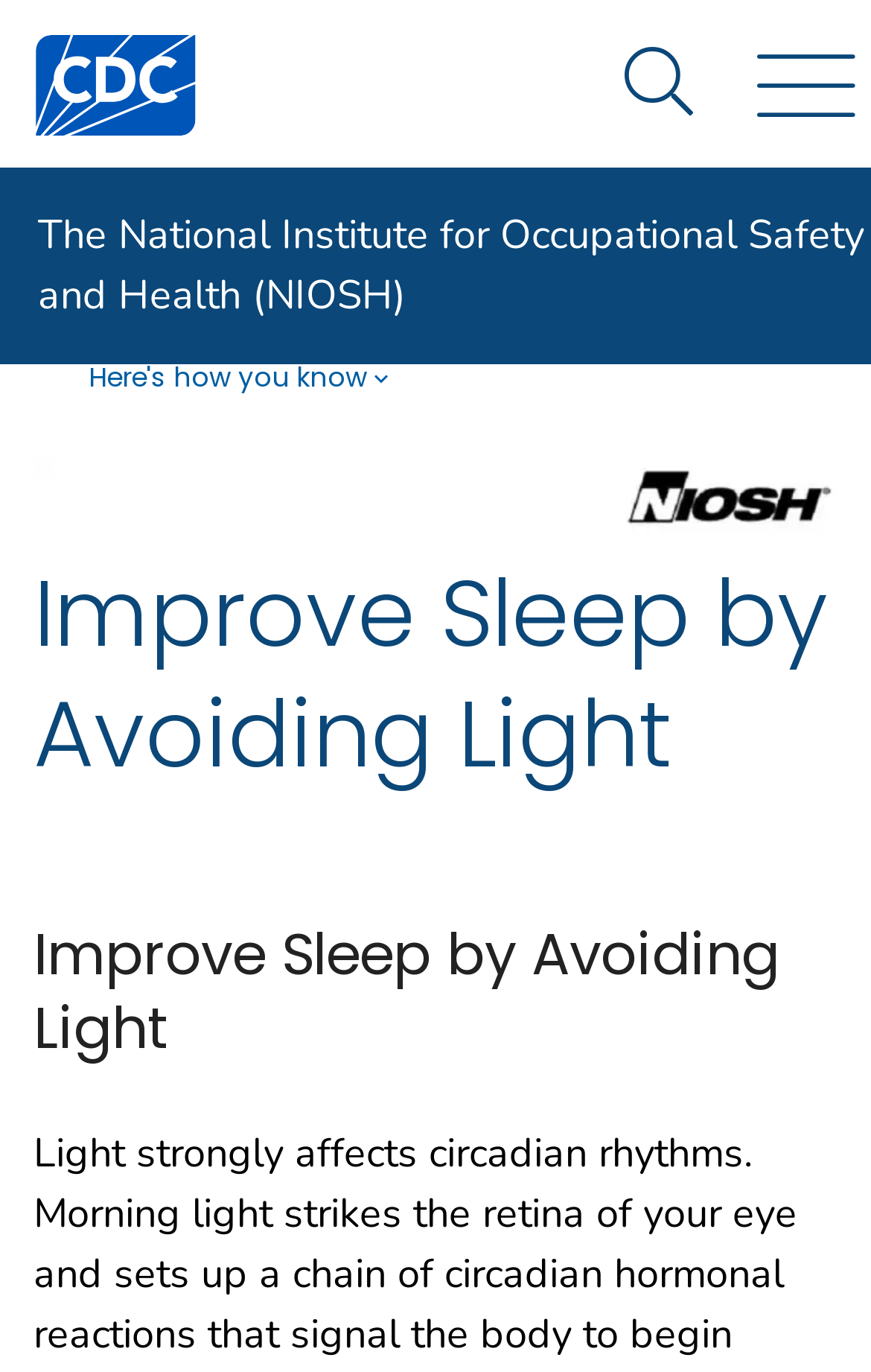Extract the bounding box of the UI element described as: "Here's how you know".

[0.101, 0.264, 0.445, 0.286]